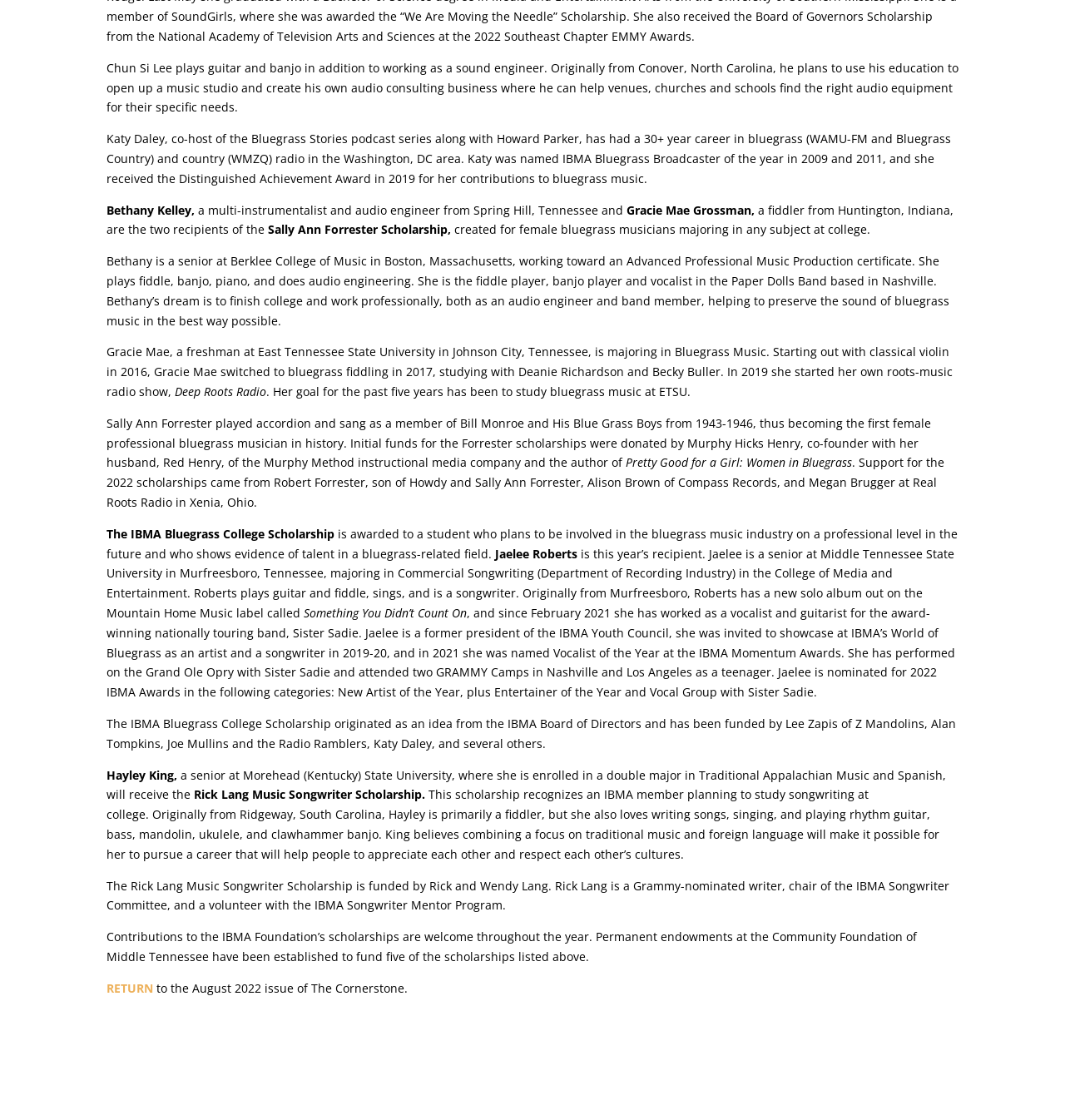Identify the bounding box coordinates for the UI element described by the following text: "RETURN". Provide the coordinates as four float numbers between 0 and 1, in the format [left, top, right, bottom].

[0.1, 0.875, 0.144, 0.889]